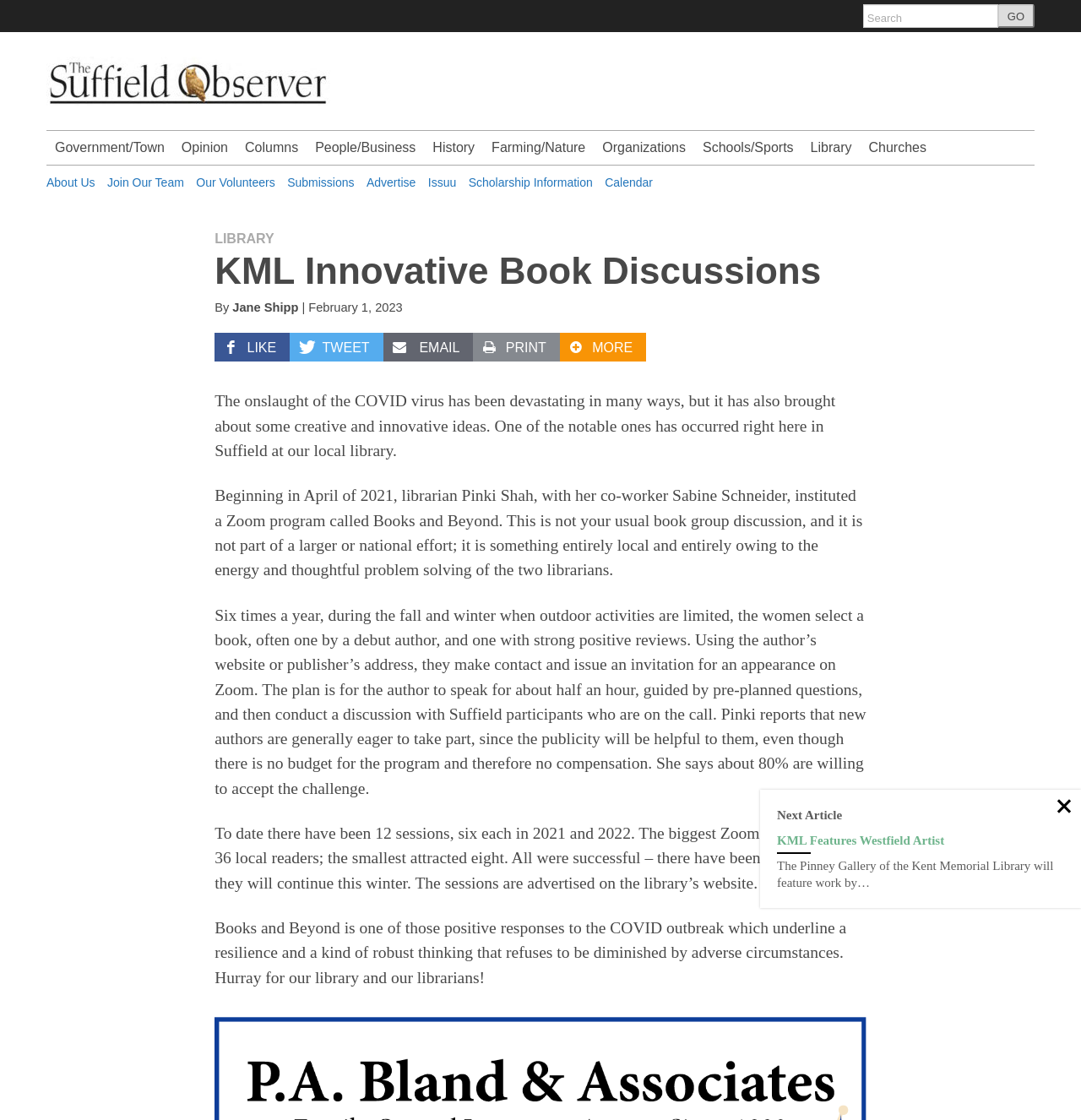Identify the bounding box coordinates of the part that should be clicked to carry out this instruction: "Check the next article".

[0.719, 0.722, 0.779, 0.734]